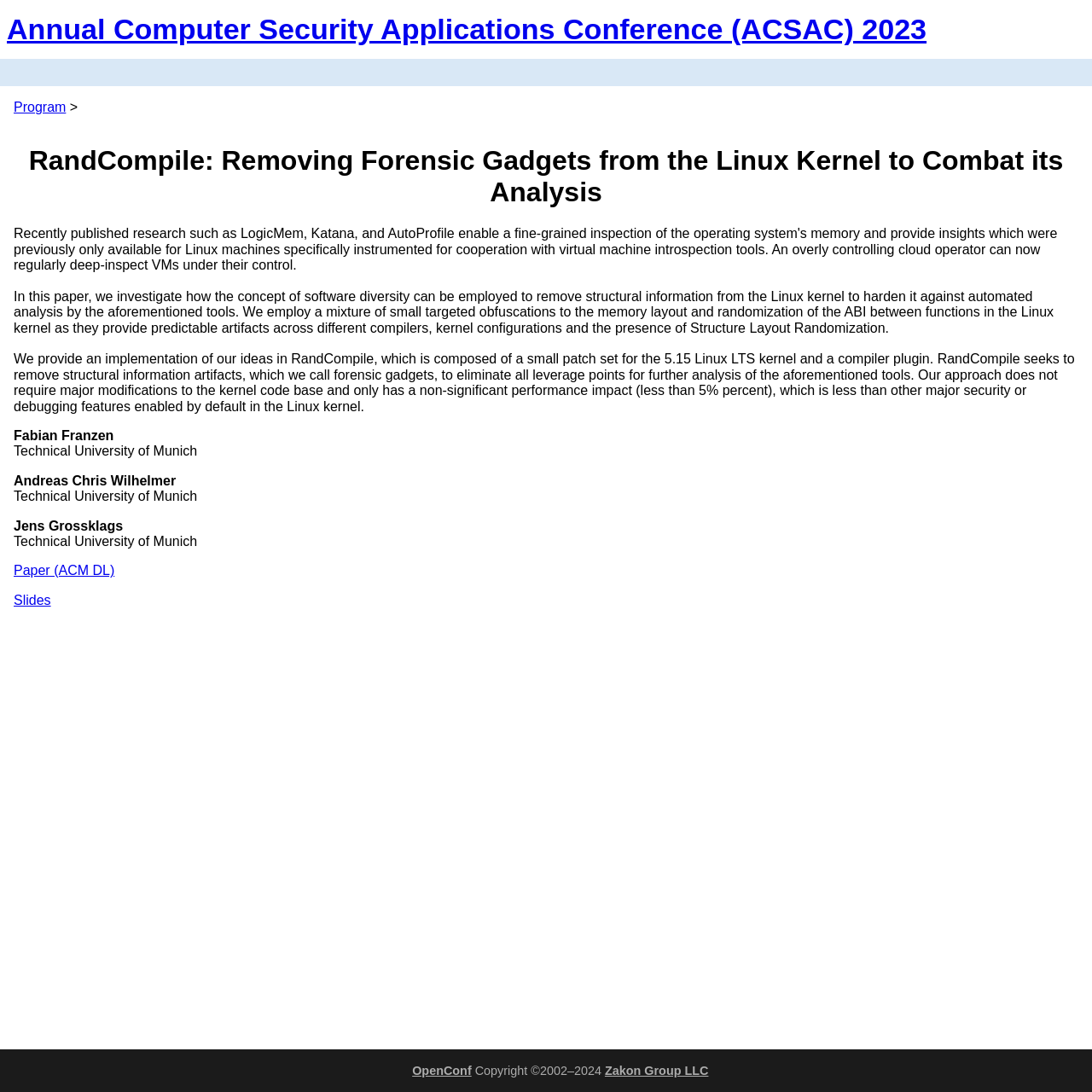Construct a comprehensive caption that outlines the webpage's structure and content.

The webpage is about the ACSAC2023 program, specifically showcasing a paper titled "RandCompile: Removing Forensic Gadgets from the Linux Kernel to Combat its Analysis". 

At the top, there is a link to the "Annual Computer Security Applications Conference (ACSAC) 2023" webpage. Below it, there is a main section that takes up most of the page. 

In the top-left corner of the main section, there is a navigation bar with breadcrumbs, which includes a link to the "Program" page. 

Below the navigation bar, there is a heading that displays the title of the paper. Following the heading, there are two paragraphs of text that summarize the paper's content, discussing how the concept of software diversity can be used to remove structural information from the Linux kernel to harden it against automated analysis.

Below the paragraphs, there are four lines of text listing the authors of the paper, including their names and affiliations. 

Next, there are two links, one to the paper on the ACM Digital Library and another to the slides. 

At the bottom of the page, there are three elements: a link to the "OpenConf" webpage, a copyright notice, and a link to the "Zakon Group LLC" webpage, all aligned to the right side of the page.